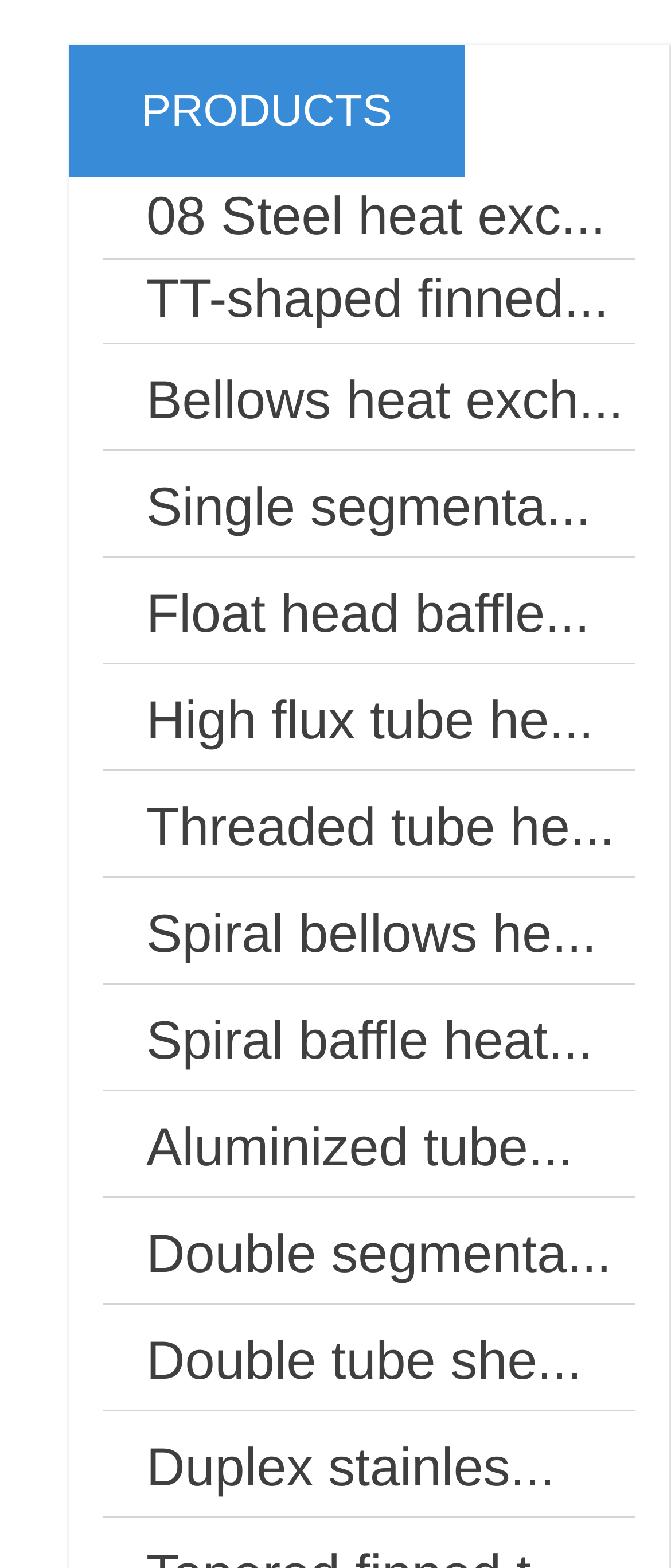Locate and provide the bounding box coordinates for the HTML element that matches this description: "Single segmenta...".

[0.154, 0.458, 0.641, 0.571]